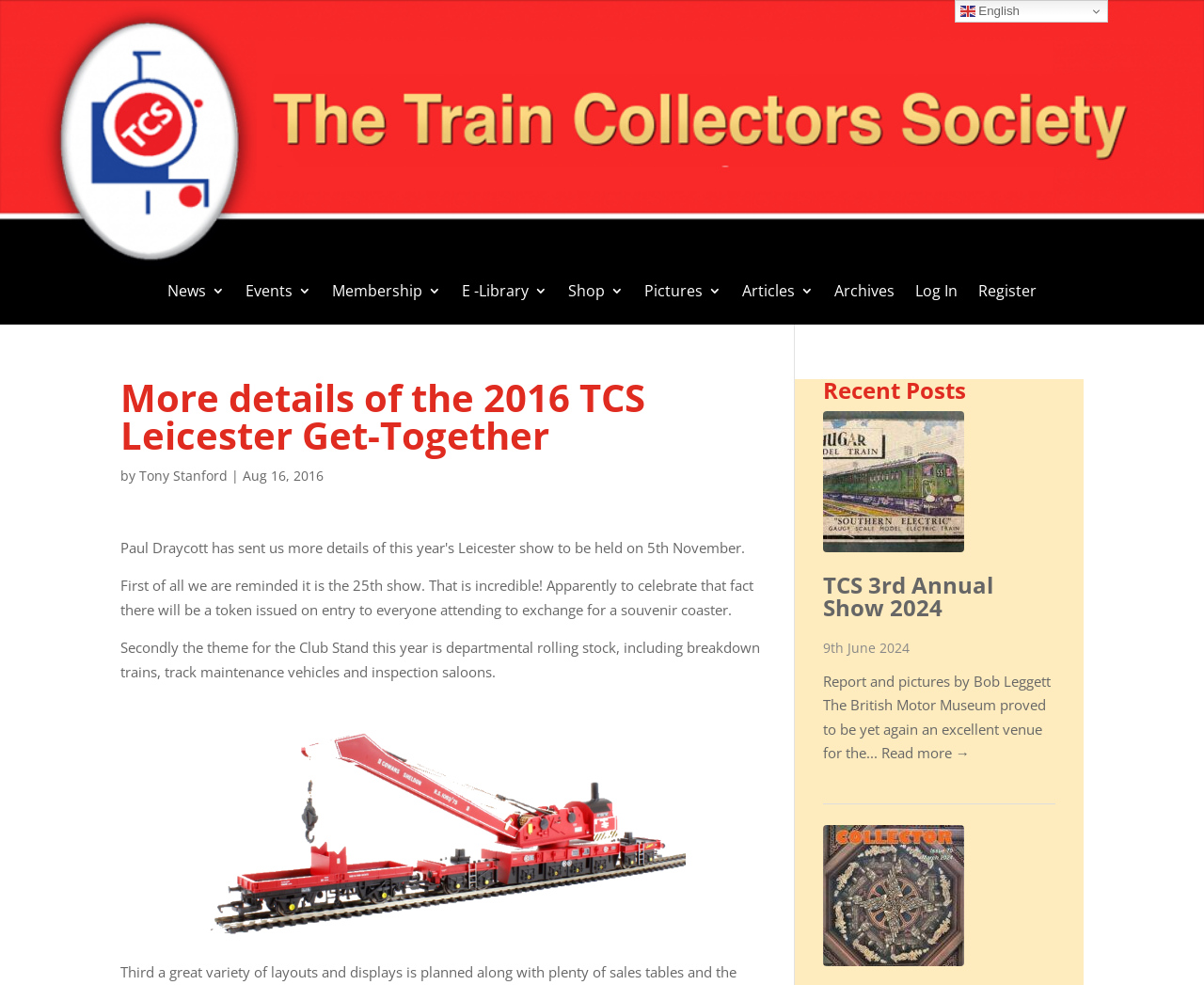Specify the bounding box coordinates for the region that must be clicked to perform the given instruction: "Read more about the 'TCS 3rd Annual Show 2024'".

[0.683, 0.577, 0.825, 0.632]